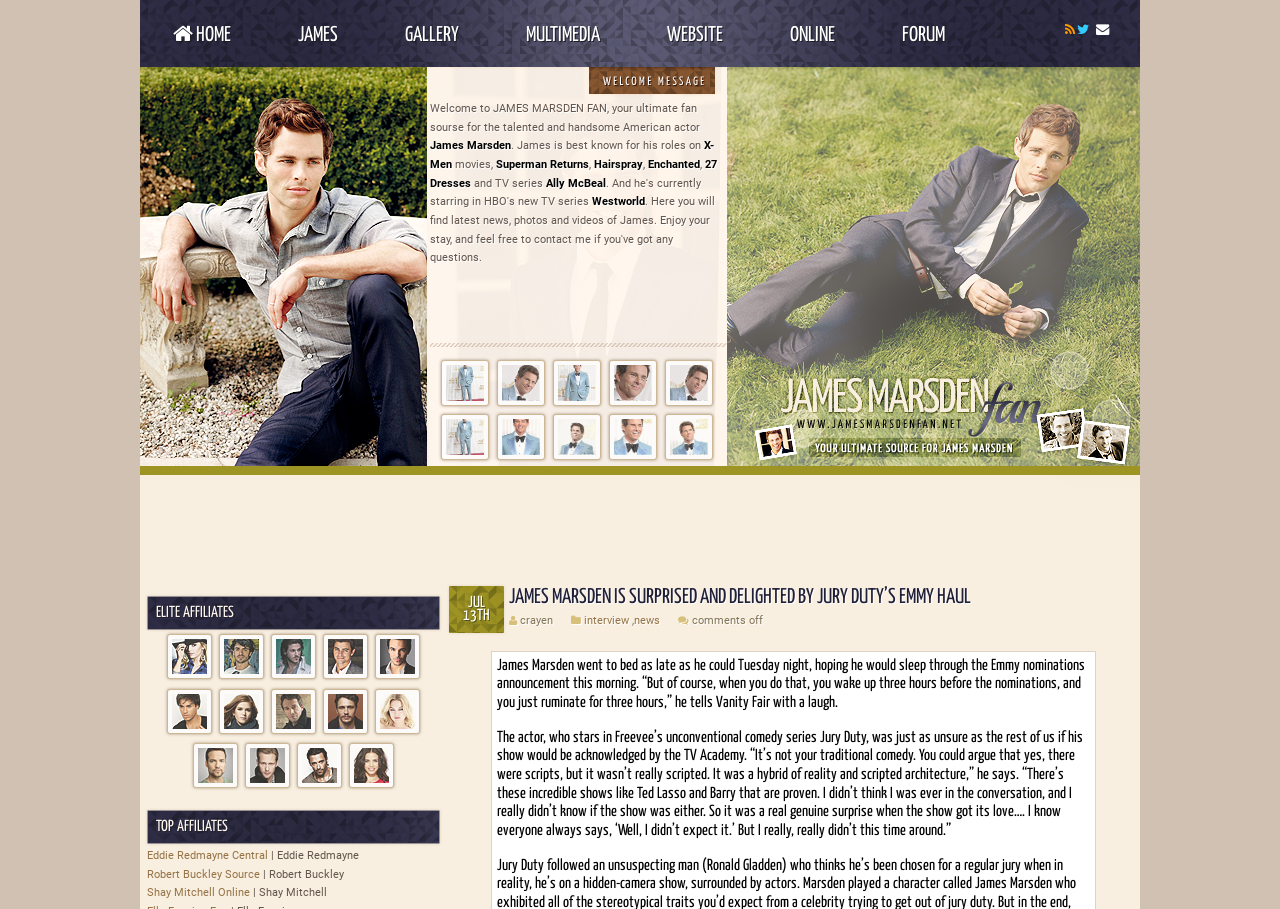Generate a thorough explanation of the webpage's elements.

This webpage is a fan site dedicated to American actor James Marsden. At the top, there is a large image taking up most of the width of the page. Below the image, there are several links to different sections of the website, including "HOME", "GALLERY", "MULTIMEDIA", "WEBSITE", "ONLINE", and "FORUM". 

To the right of these links, there is a welcome message that introduces James Marsden as a talented and handsome American actor, known for his roles in movies such as "X-Men", "Superman Returns", "Hairspray", "Enchanted", and "27 Dresses", as well as TV series like "Ally McBeal" and "Westworld".

Below the welcome message, there is a table with five columns, each containing a link. The table appears to be a list of news articles or updates related to James Marsden.

Further down the page, there is an advertisement section with a heading "ELITE AFFILIATES" and several links to other websites, each accompanied by a small image. Below this section, there is another heading "TOP AFFILIATES" with more links and images.

Overall, the webpage is dedicated to providing information and resources about James Marsden's career and is likely to be of interest to his fans.